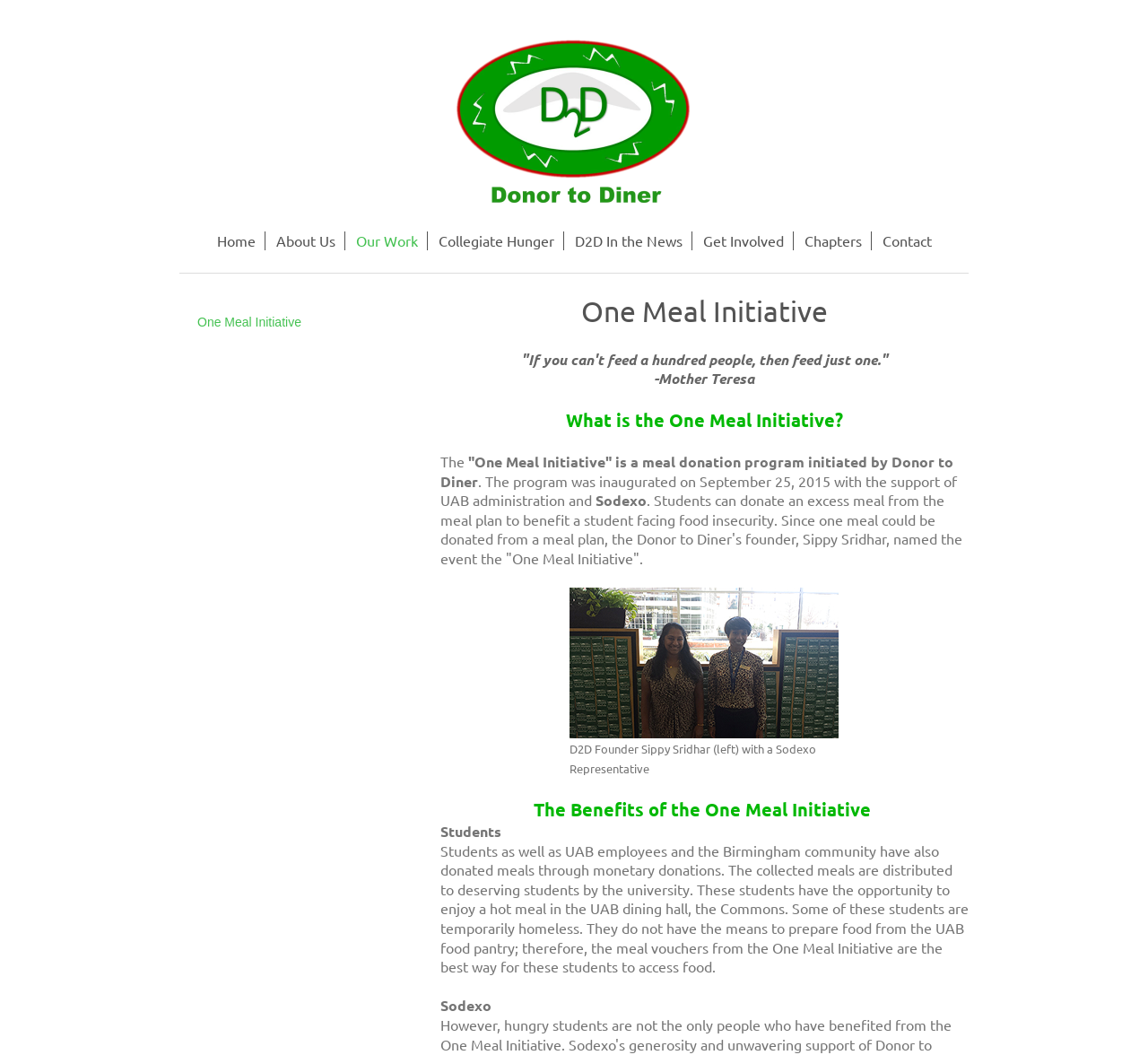Find the bounding box coordinates of the clickable area that will achieve the following instruction: "Read about One Meal Initiative".

[0.383, 0.276, 0.844, 0.313]